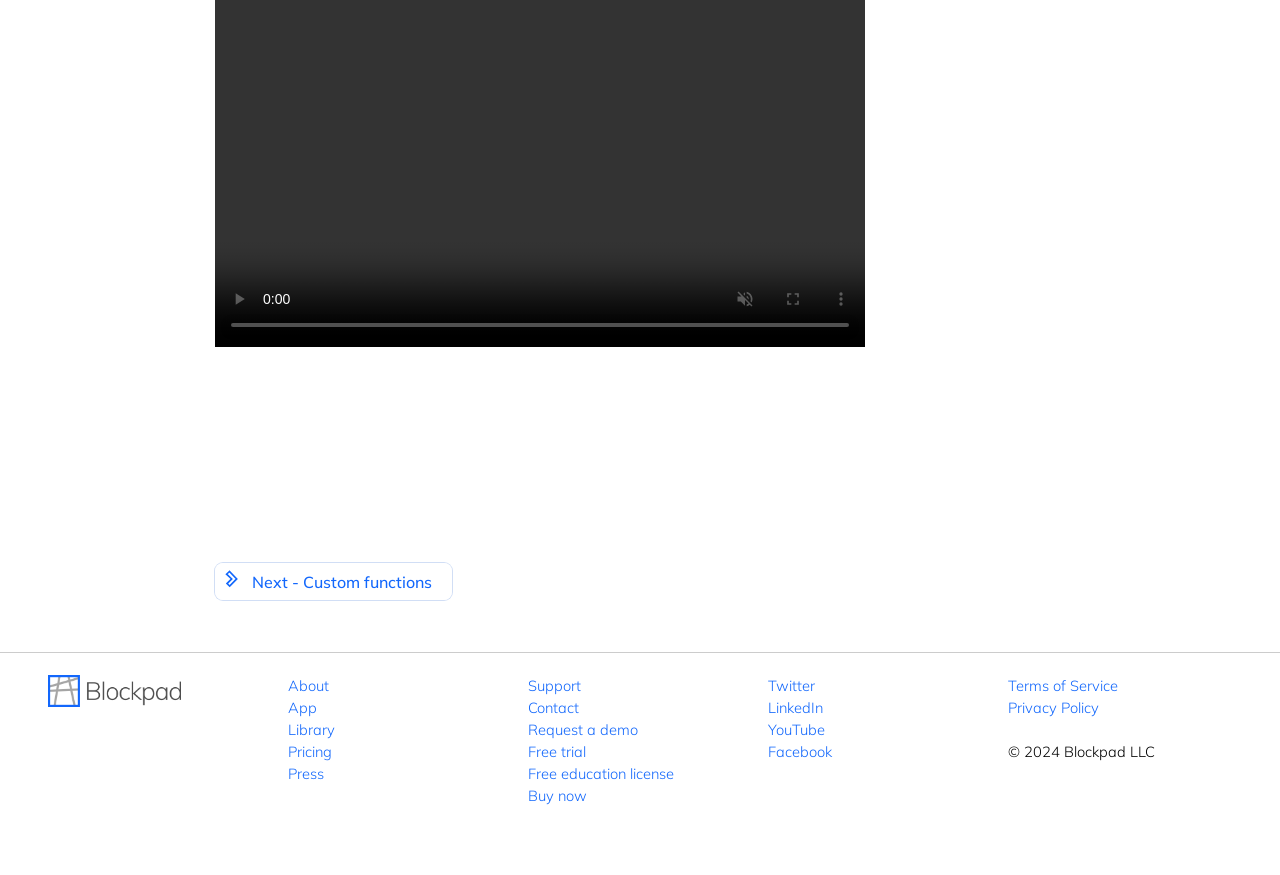Please identify the bounding box coordinates of where to click in order to follow the instruction: "play the video".

[0.168, 0.314, 0.205, 0.369]